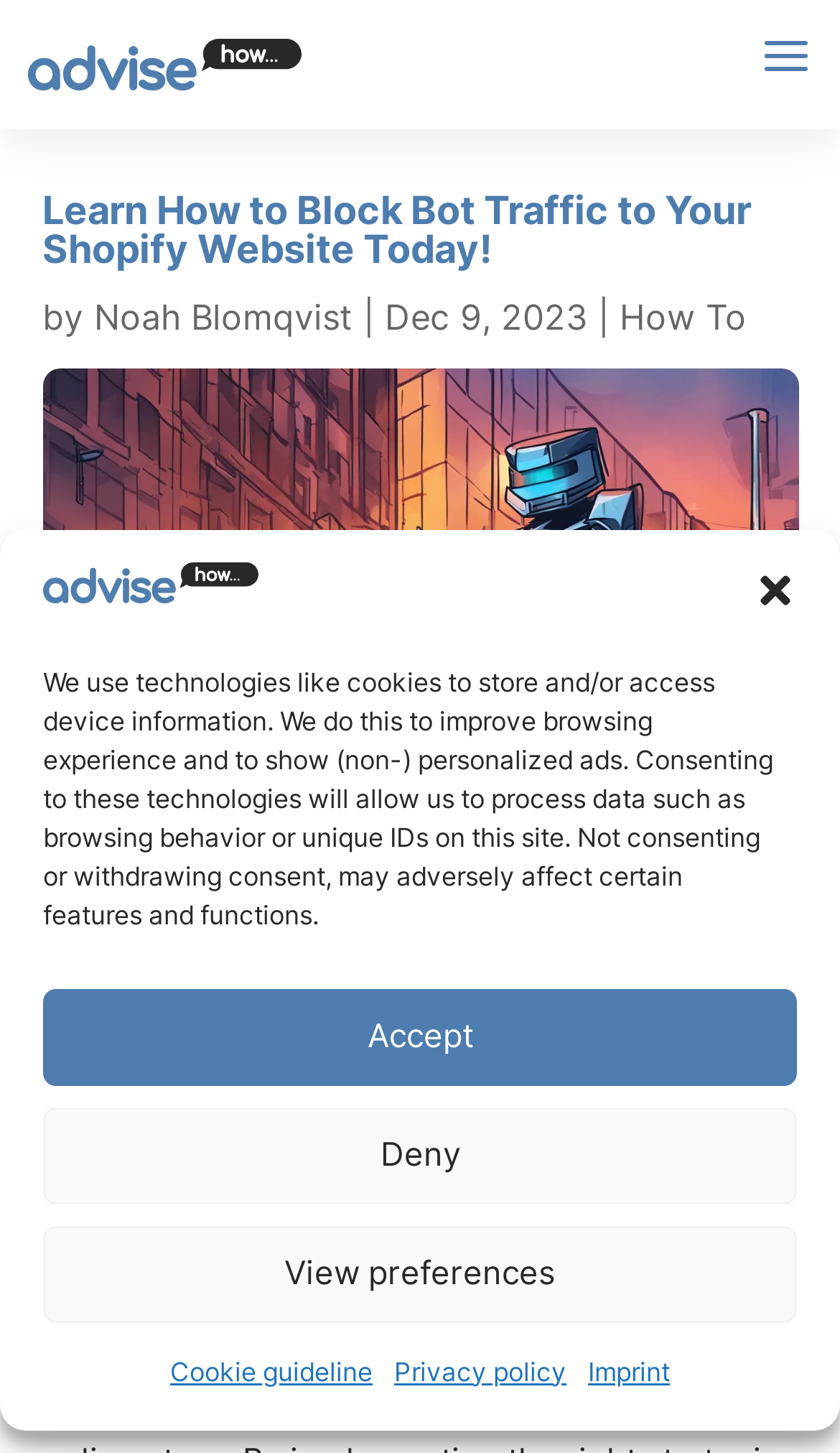Locate the bounding box of the UI element with the following description: "alt="advisehow.com // How to..."".

[0.033, 0.028, 0.36, 0.056]